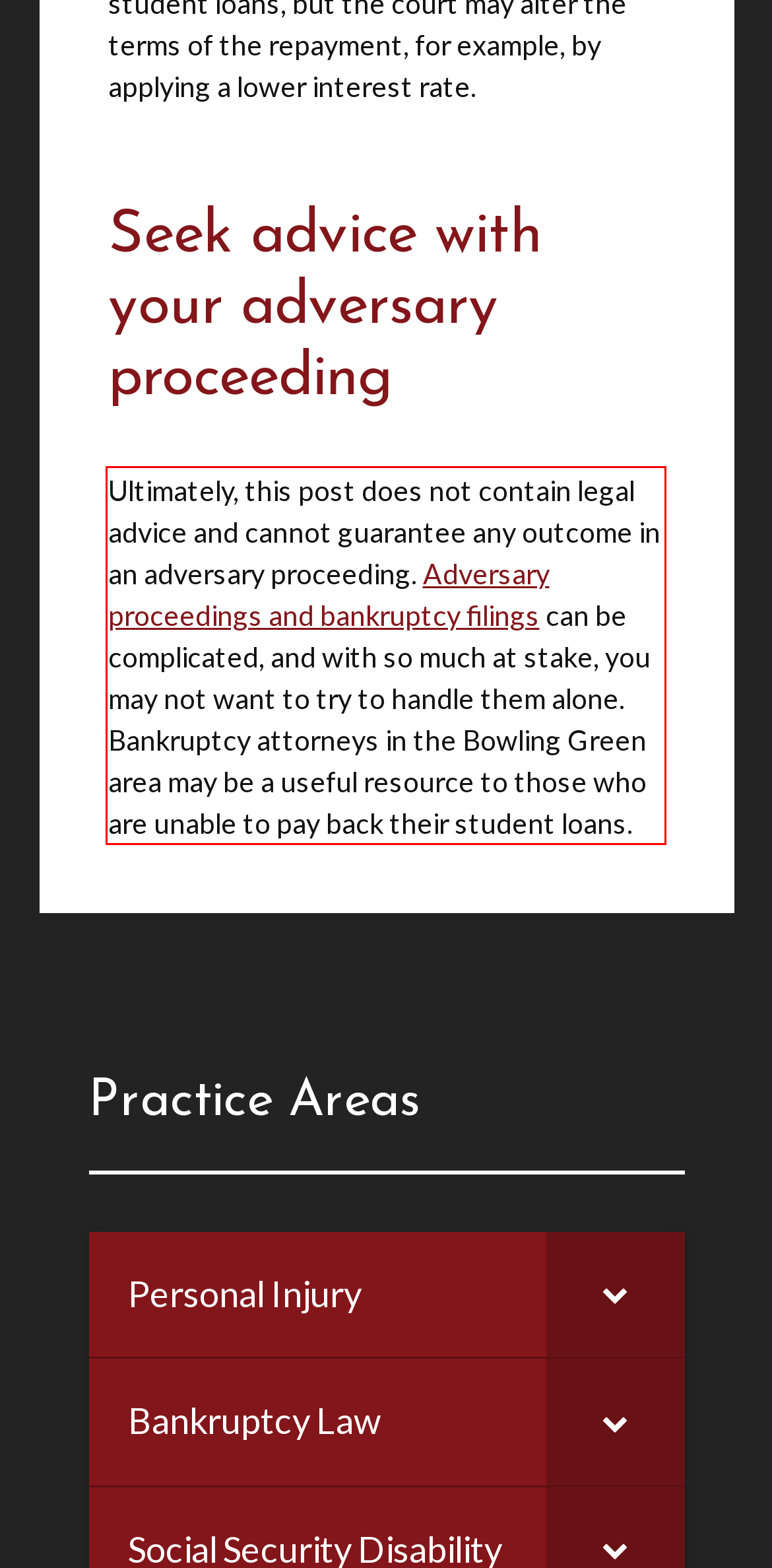You are provided with a screenshot of a webpage that includes a UI element enclosed in a red rectangle. Extract the text content inside this red rectangle.

Ultimately, this post does not contain legal advice and cannot guarantee any outcome in an adversary proceeding. Adversary proceedings and bankruptcy filings can be complicated, and with so much at stake, you may not want to try to handle them alone. Bankruptcy attorneys in the Bowling Green area may be a useful resource to those who are unable to pay back their student loans.